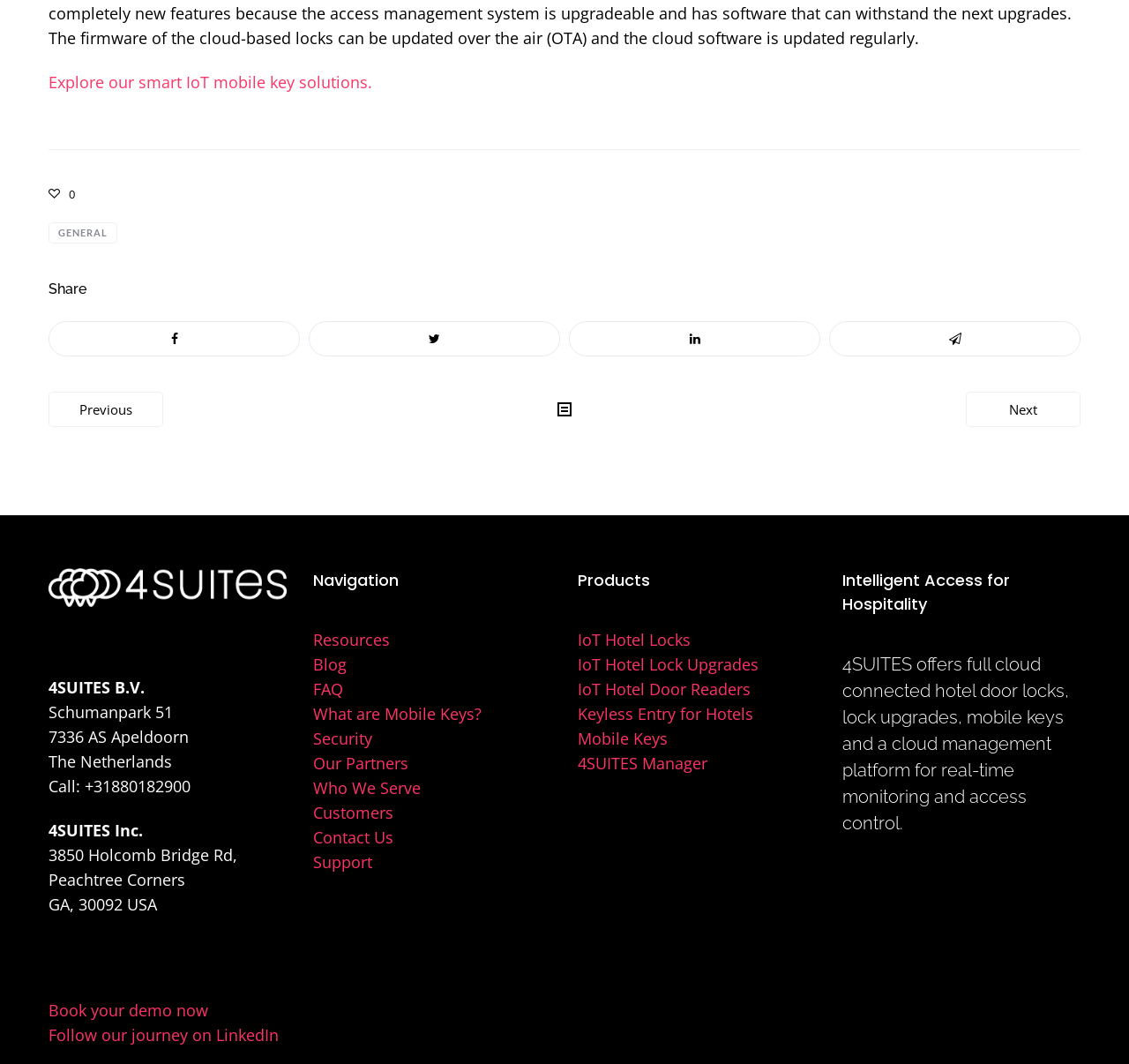What is the company name mentioned in the footer?
Kindly offer a detailed explanation using the data available in the image.

I found the company name '4SUITES B.V.' in the footer section of the webpage, which is located at the bottom of the page and contains contact information and other details.